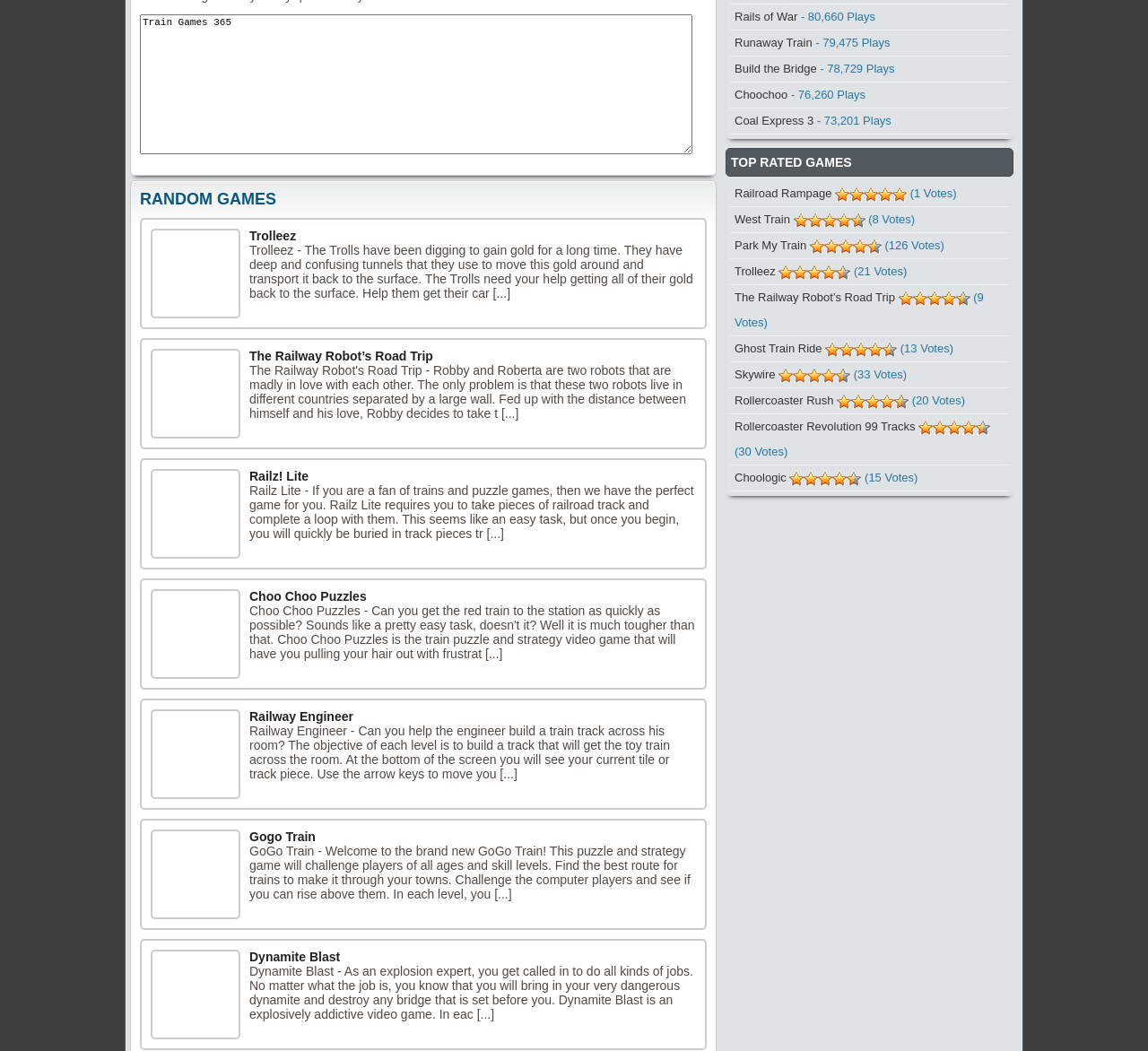Please identify the bounding box coordinates of the element I need to click to follow this instruction: "play Choo Choo Puzzles game".

[0.131, 0.56, 0.209, 0.646]